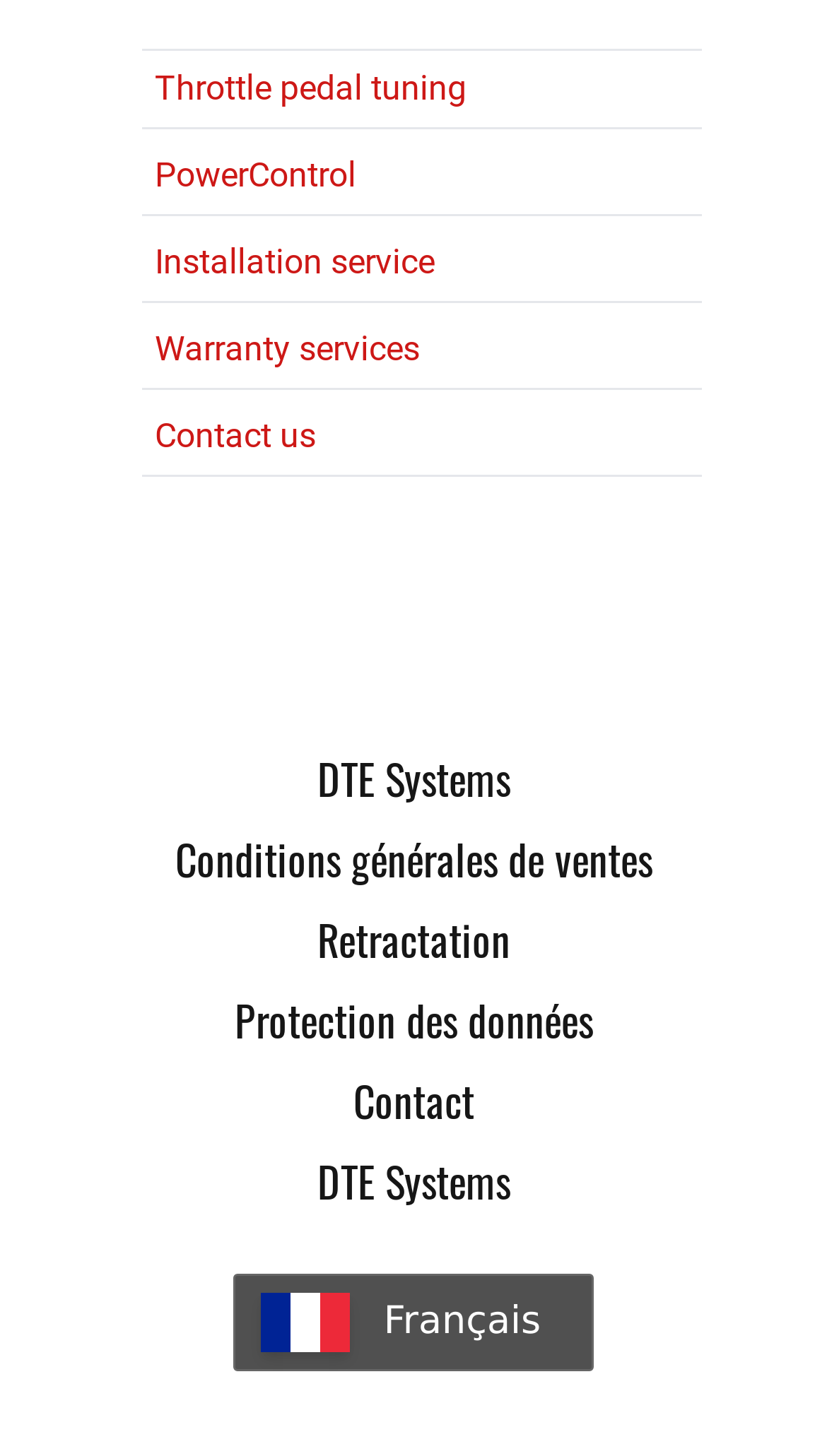Given the element description Throttle pedal tuning, identify the bounding box coordinates for the UI element on the webpage screenshot. The format should be (top-left x, top-left y, bottom-right x, bottom-right y), with values between 0 and 1.

[0.172, 0.034, 0.849, 0.087]